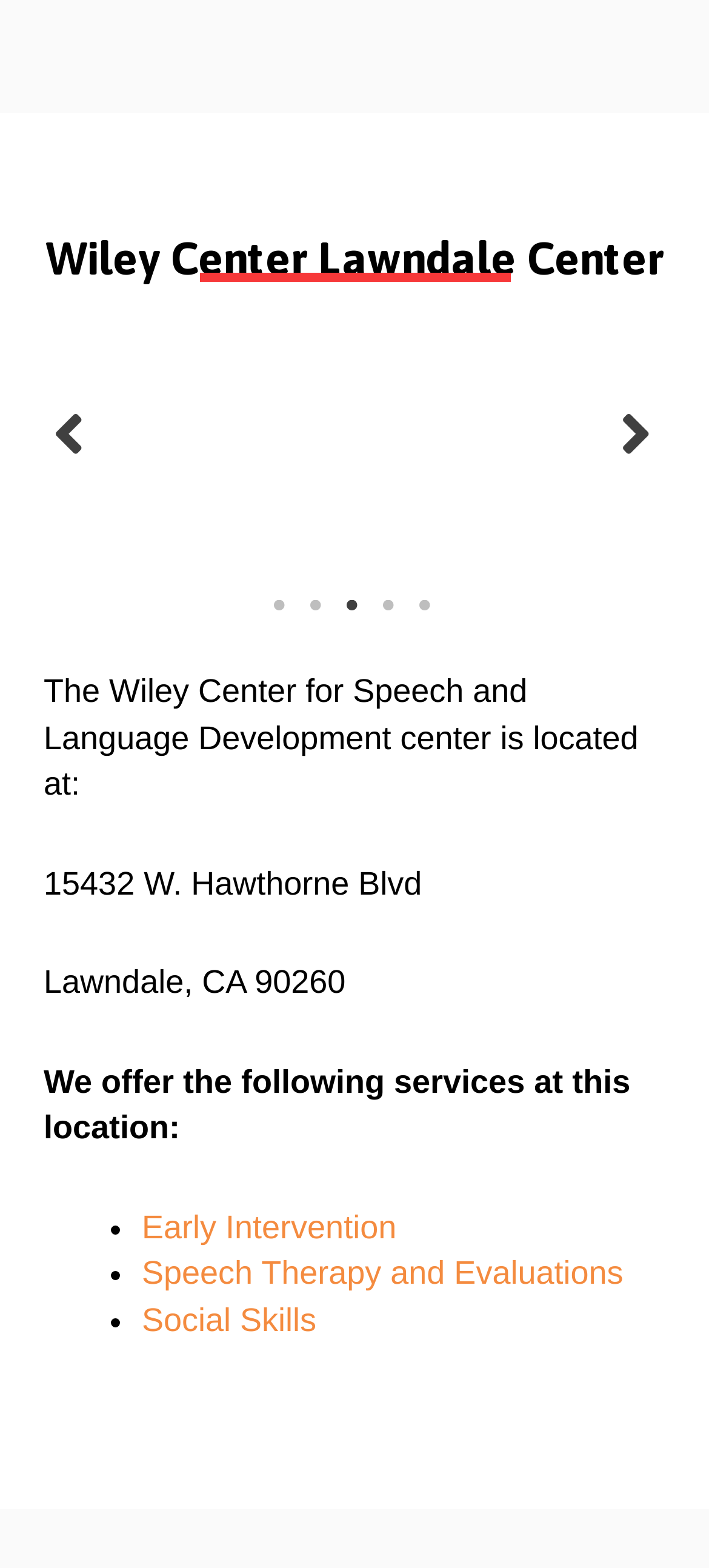Could you determine the bounding box coordinates of the clickable element to complete the instruction: "Click the Next button"? Provide the coordinates as four float numbers between 0 and 1, i.e., [left, top, right, bottom].

[0.874, 0.256, 0.926, 0.296]